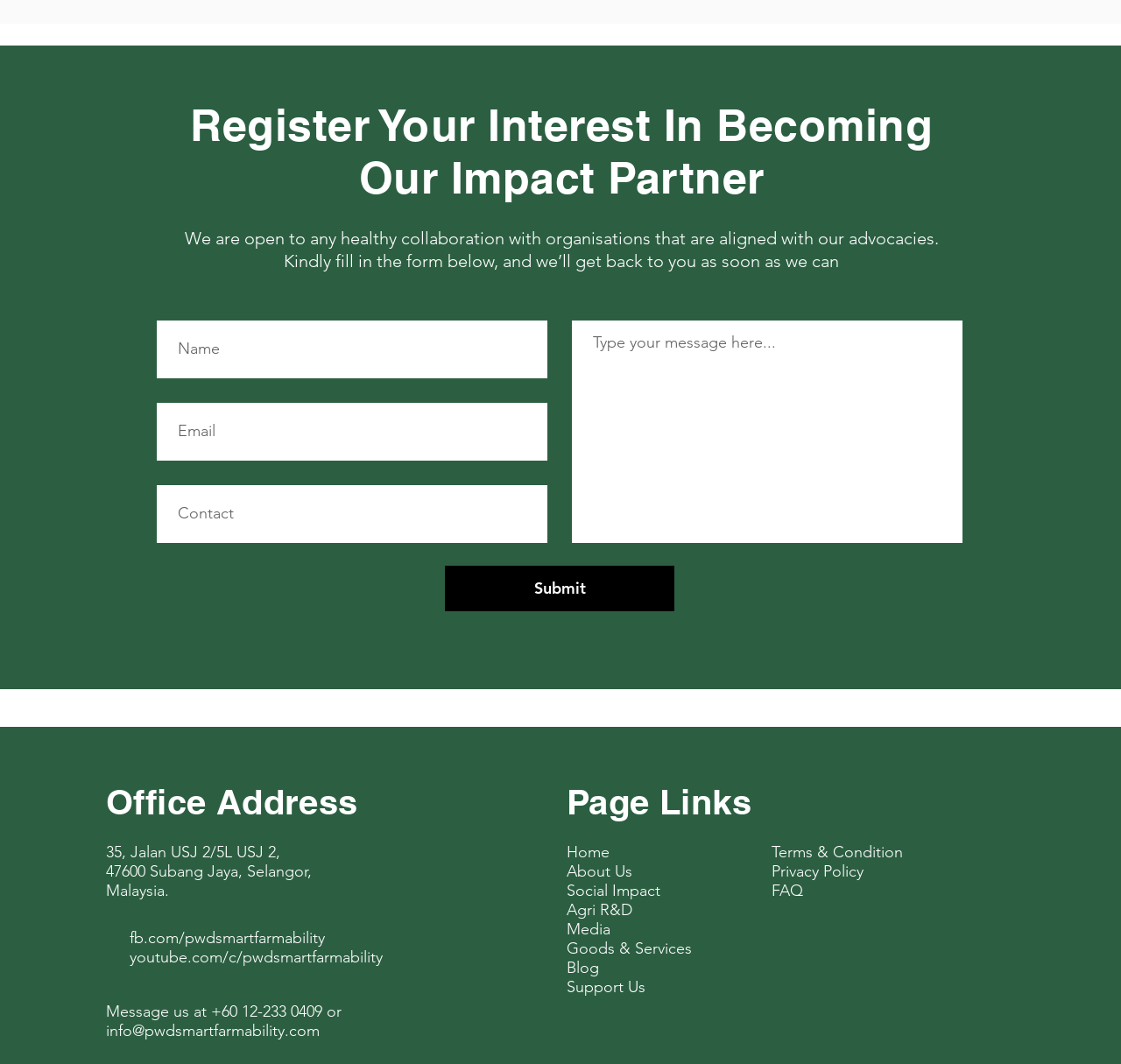Determine the bounding box coordinates of the clickable area required to perform the following instruction: "Send an email to info@pwdsmartfarmability.com". The coordinates should be represented as four float numbers between 0 and 1: [left, top, right, bottom].

[0.095, 0.96, 0.285, 0.978]